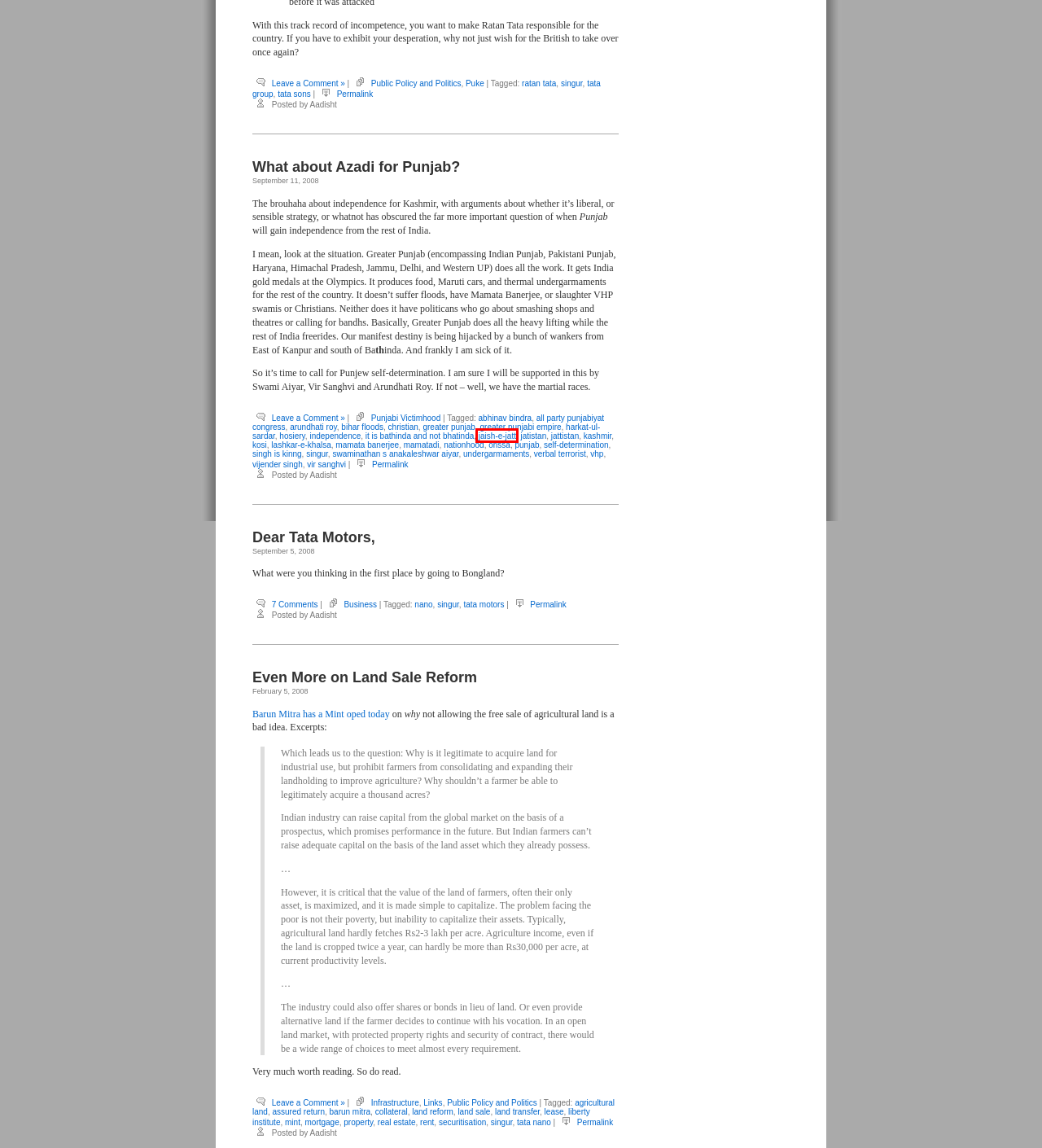Using the screenshot of a webpage with a red bounding box, pick the webpage description that most accurately represents the new webpage after the element inside the red box is clicked. Here are the candidates:
A. land sale «  Wokay!
B. assured return «  Wokay!
C. harkat-ul-sardar «  Wokay!
D. jaish-e-jatt «  Wokay!
E. mortgage «  Wokay!
F. Even More on Land Sale Reform «  Wokay!
G. bihar floods «  Wokay!
H. ratan tata «  Wokay!

D